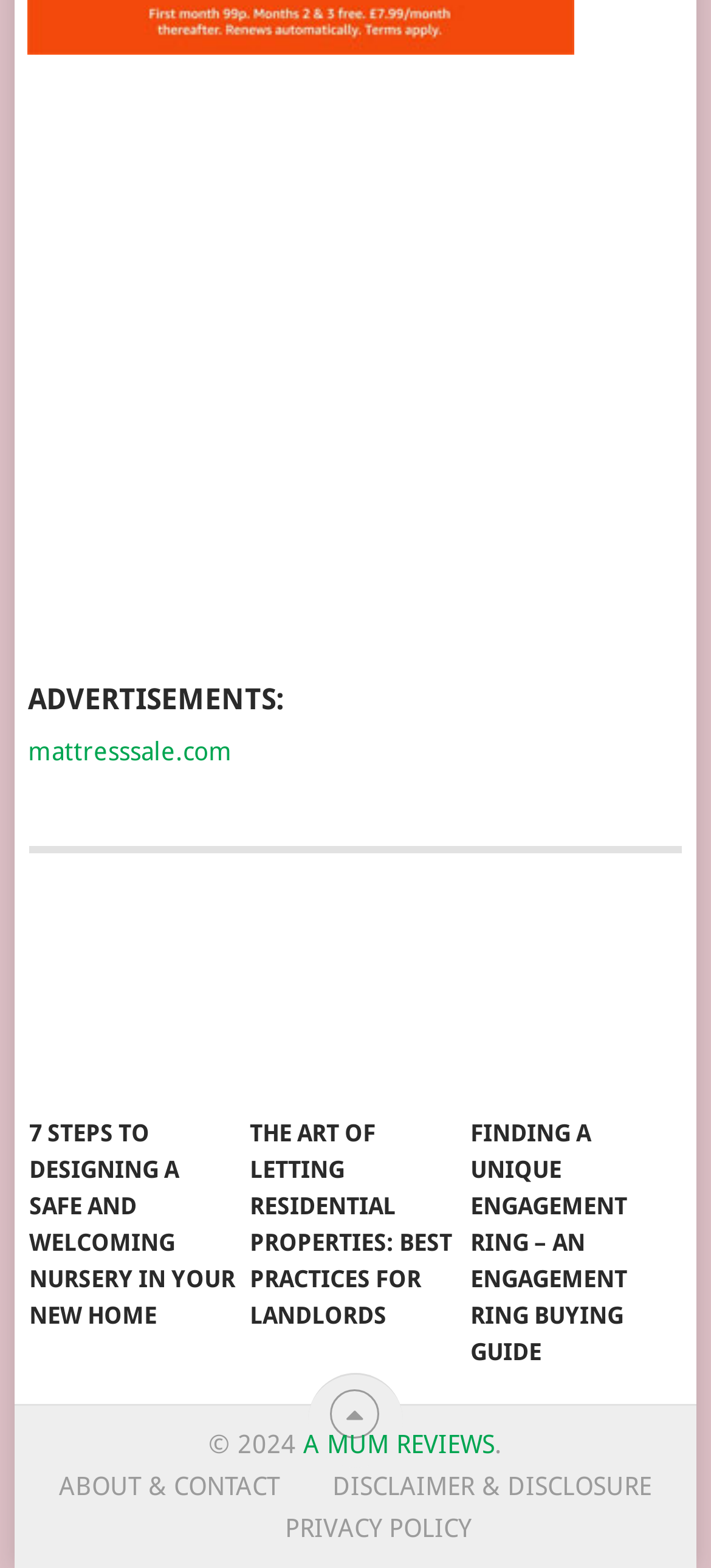Give the bounding box coordinates for the element described by: "mattresssale.com".

[0.039, 0.47, 0.326, 0.489]